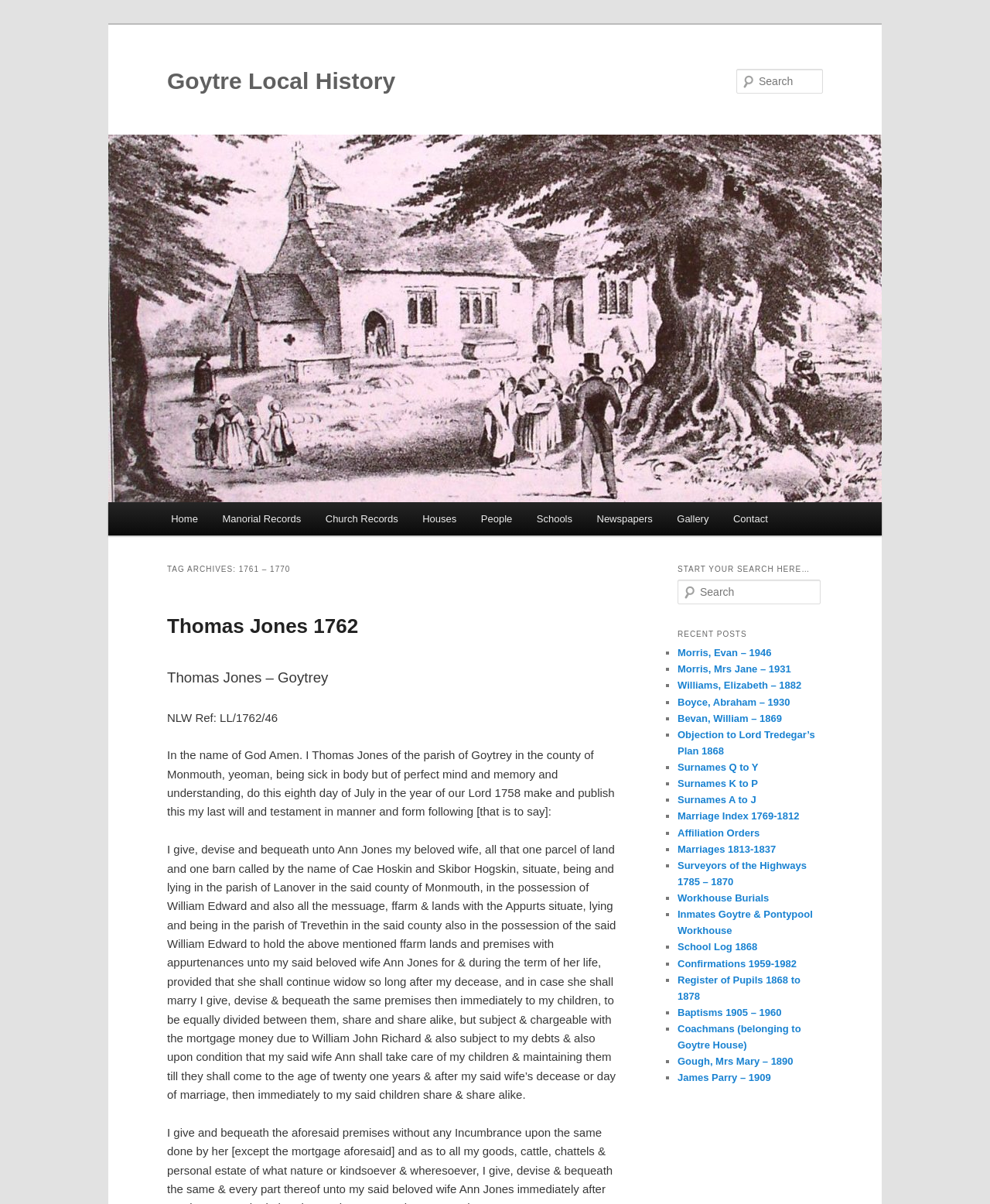Identify the bounding box coordinates of the clickable region to carry out the given instruction: "Search for recent posts".

[0.684, 0.481, 0.829, 0.502]